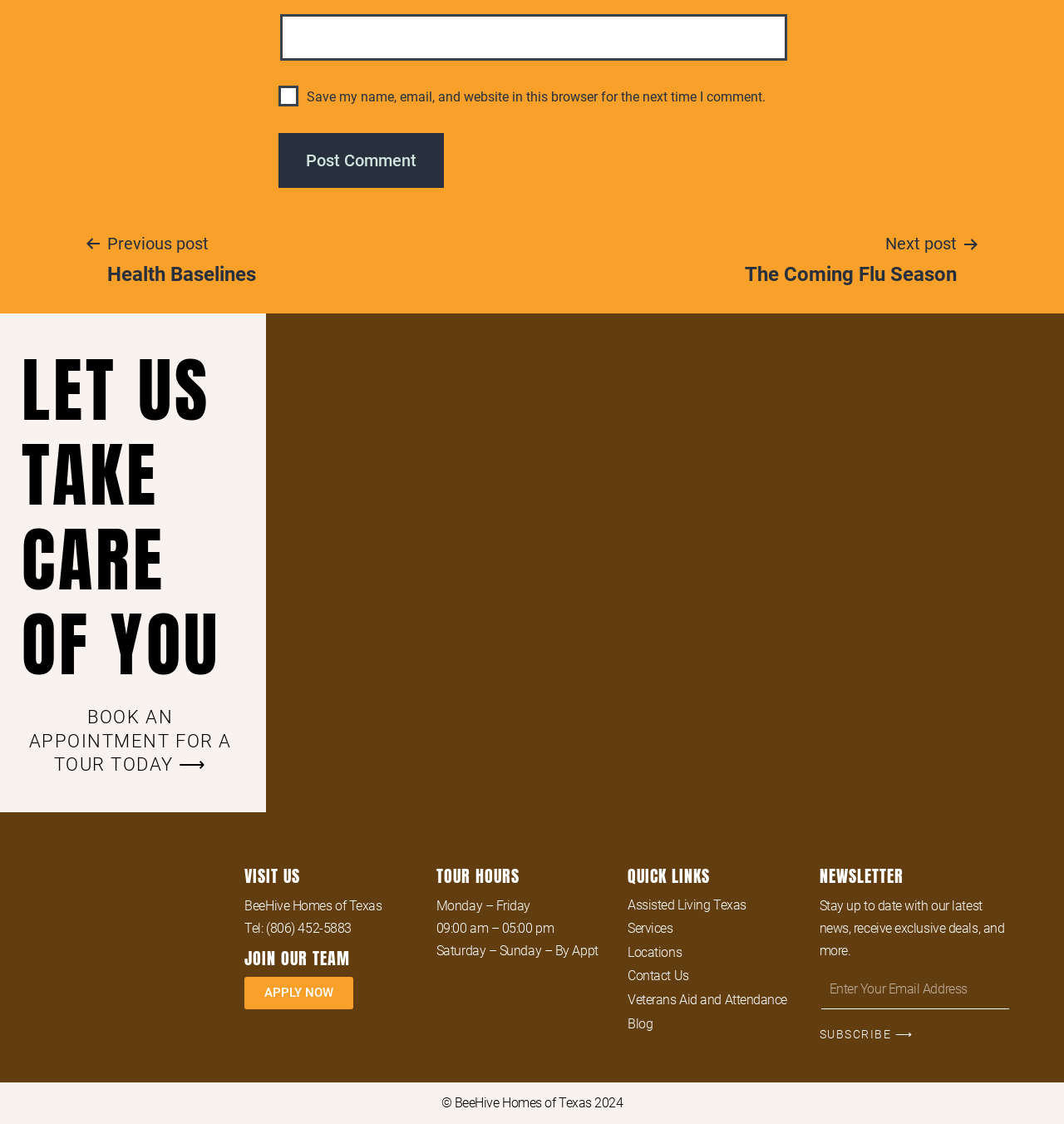Give a one-word or phrase response to the following question: What is the purpose of the 'BOOK AN APPOINTMENT FOR A TOUR TODAY' link?

To book an appointment for a tour